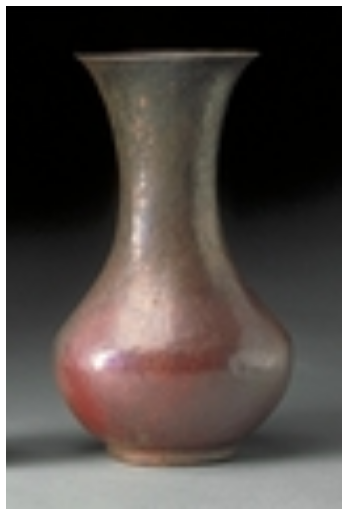What is the shape of the vase's opening?
Please use the visual content to give a single word or phrase answer.

Flared